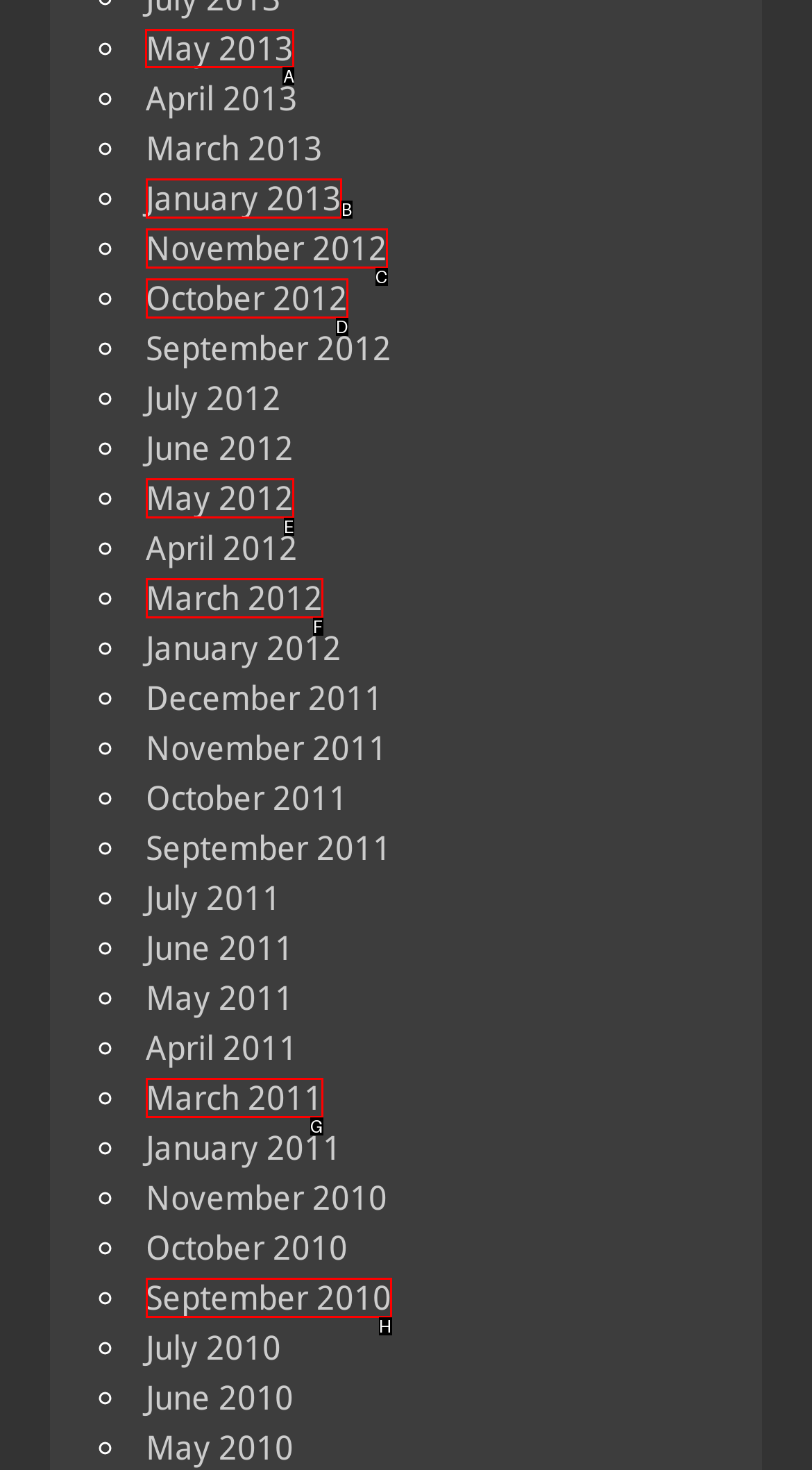Determine which UI element you should click to perform the task: View May 2013
Provide the letter of the correct option from the given choices directly.

A